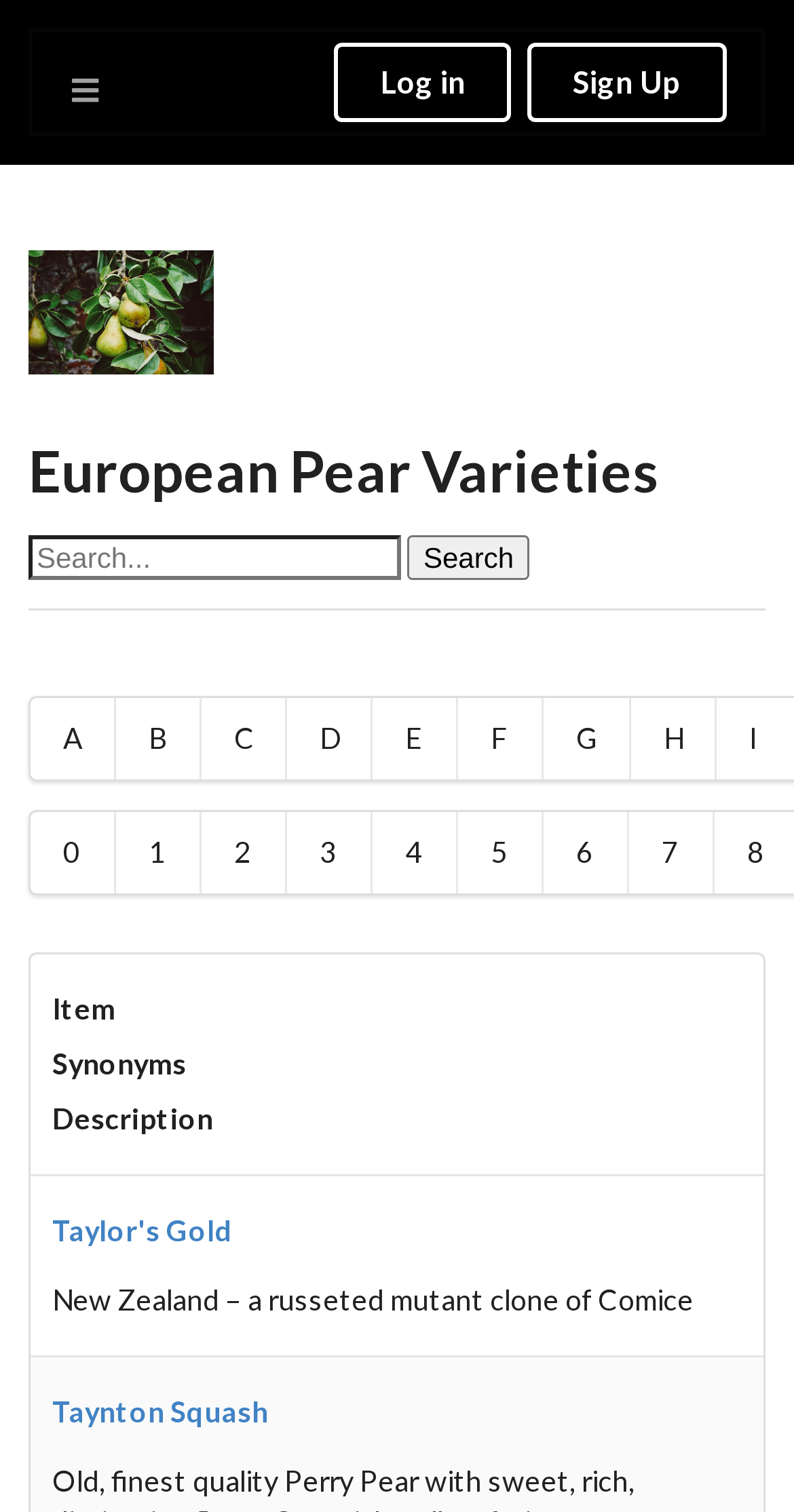Find the bounding box coordinates for the UI element whose description is: "parent_node: Log in". The coordinates should be four float numbers between 0 and 1, in the format [left, top, right, bottom].

[0.041, 0.033, 0.188, 0.091]